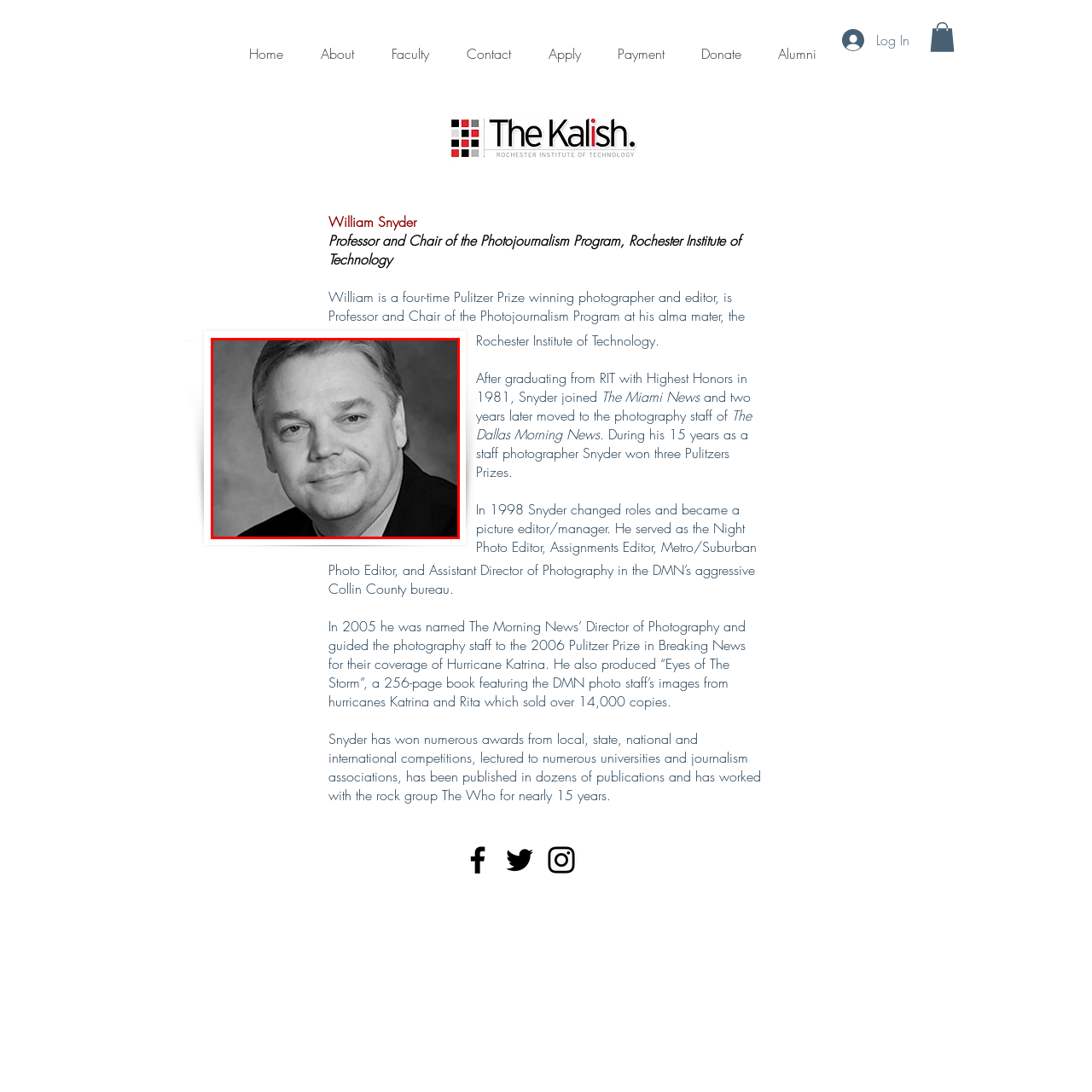What type of photography is William Snyder renowned for?
Look at the image inside the red bounding box and craft a detailed answer using the visual details you can see.

The caption states that William Snyder is renowned for his exceptional contributions to photography, specifically mentioning editorial photography as one of his areas of expertise.